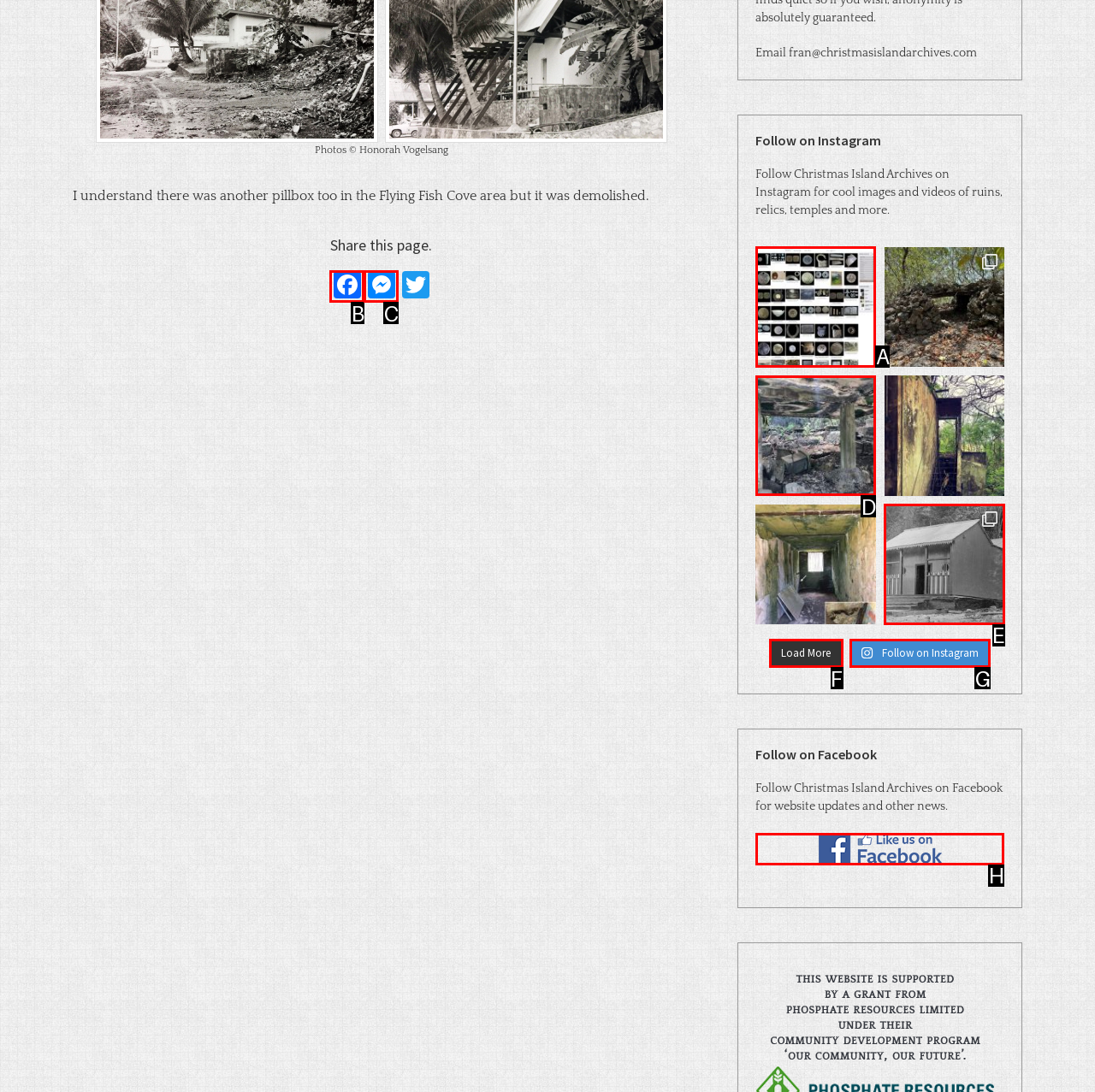Select the letter of the element you need to click to complete this task: Follow Christmas Island Archives on Facebook
Answer using the letter from the specified choices.

H